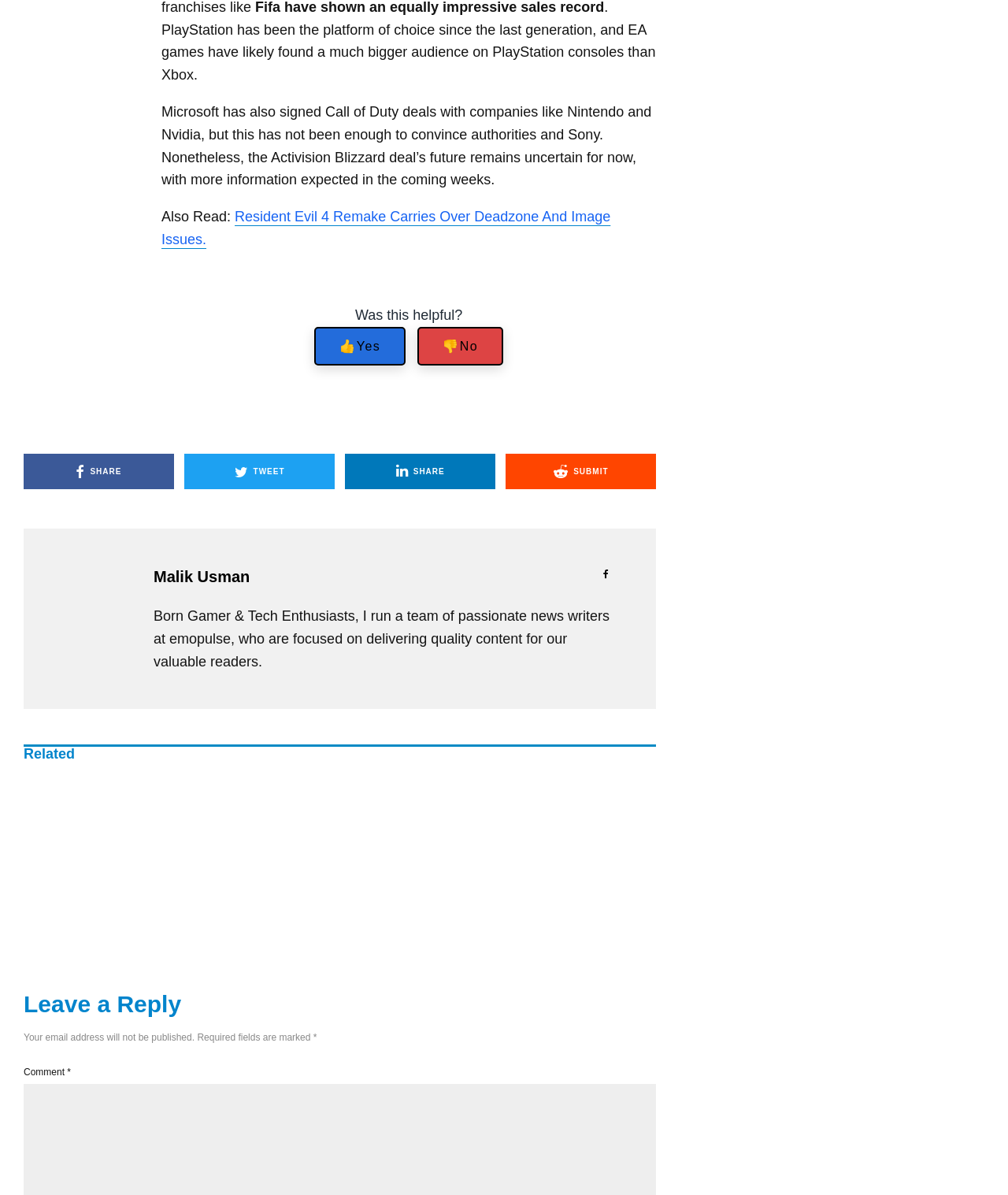Using the provided element description: "👎No", determine the bounding box coordinates of the corresponding UI element in the screenshot.

[0.414, 0.273, 0.499, 0.306]